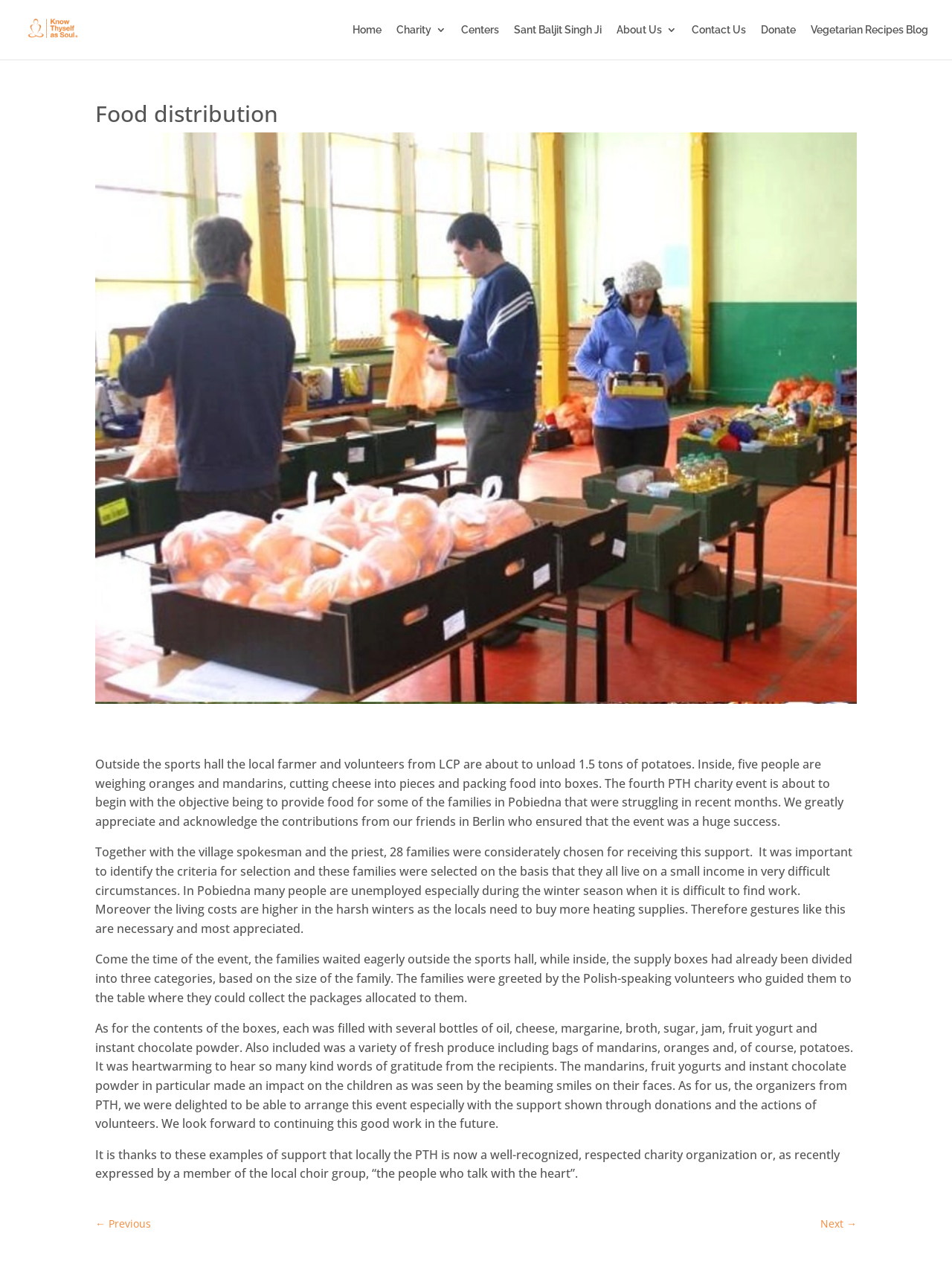Provide a brief response to the question below using one word or phrase:
What is the charity event about?

Food distribution